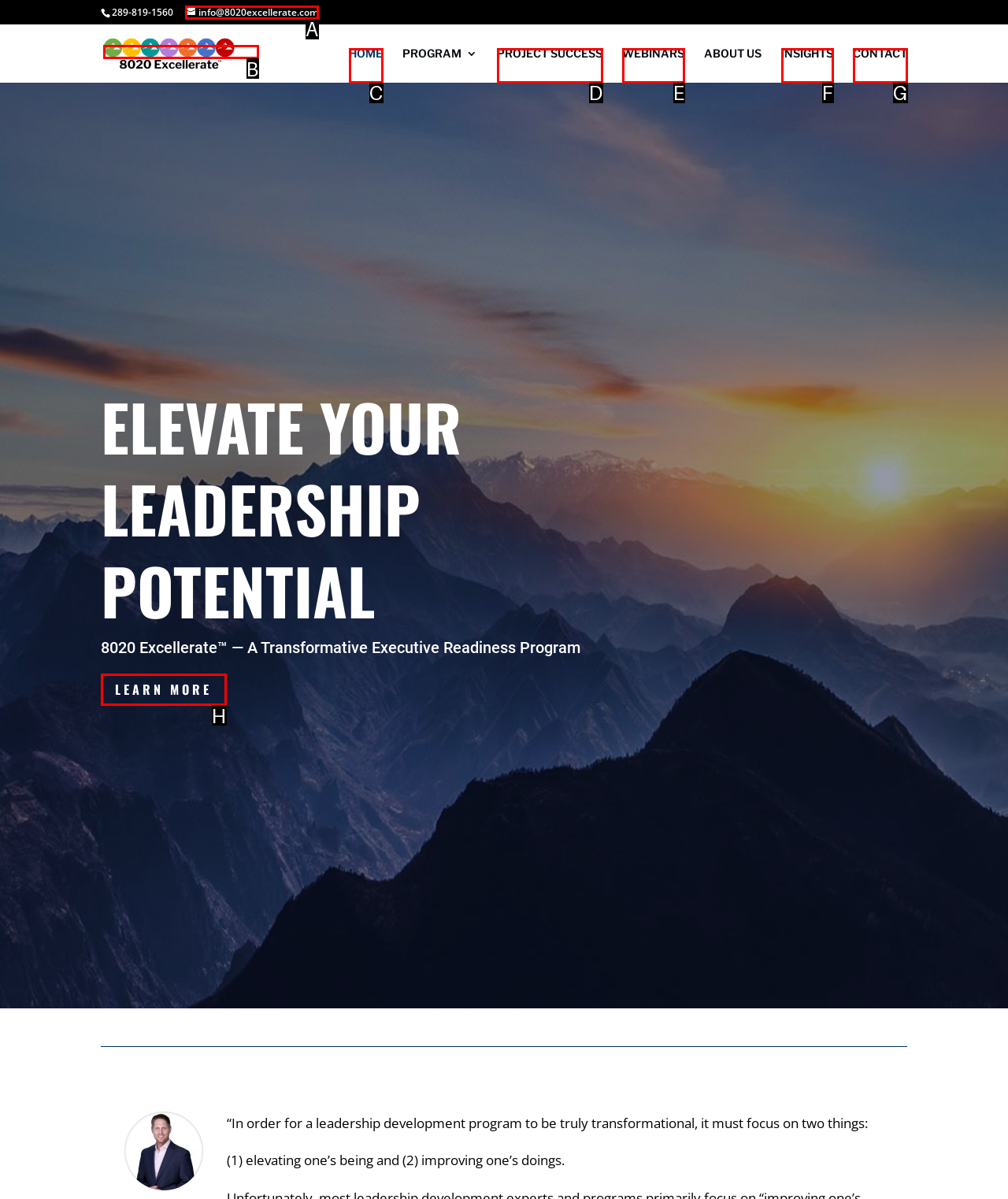To achieve the task: send an email, which HTML element do you need to click?
Respond with the letter of the correct option from the given choices.

A